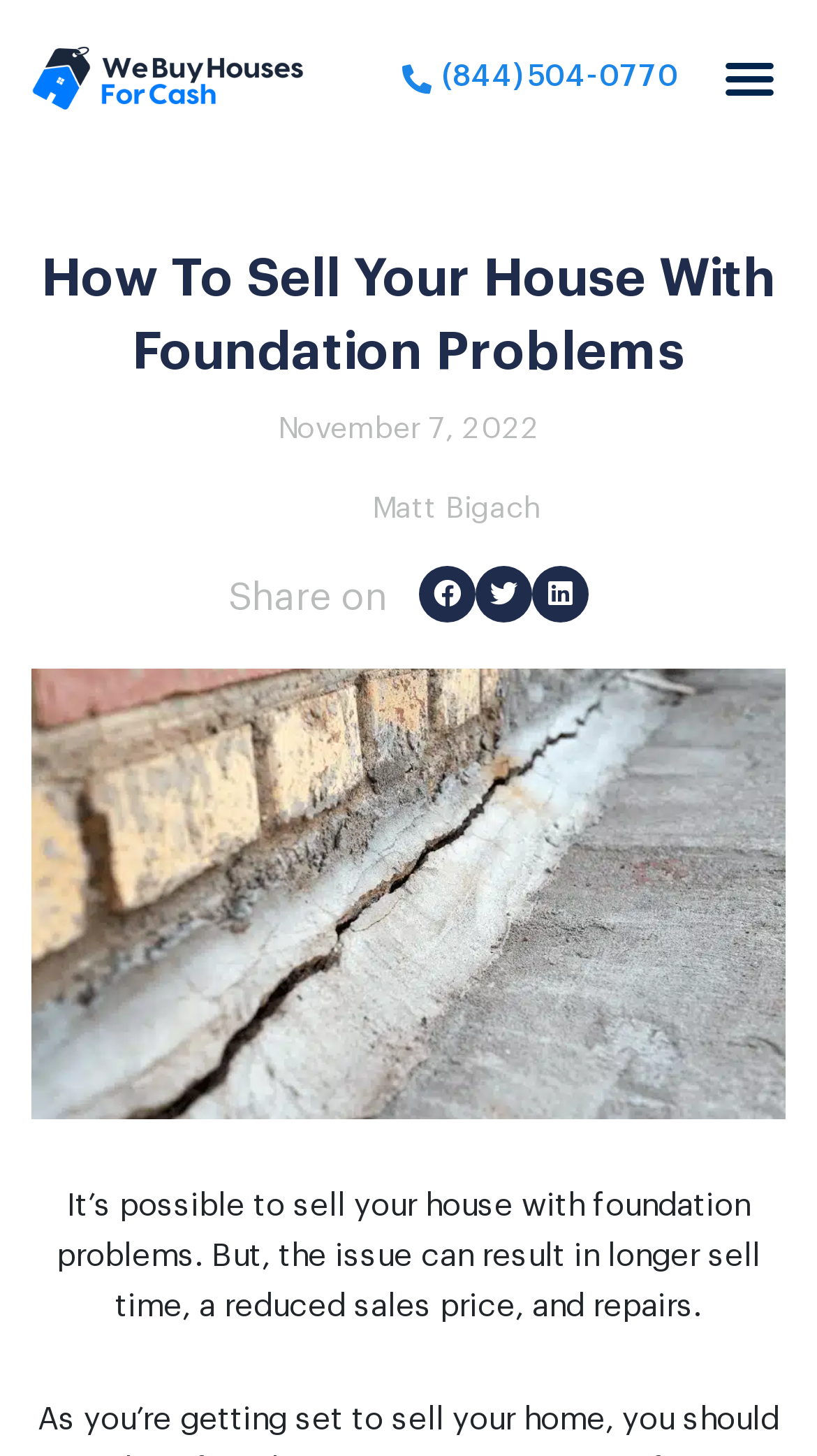Generate a comprehensive description of the webpage.

The webpage is about selling a house with foundation problems. At the top left corner, there is a logo of "We Buy Houses for Cash" with a link. Next to it, on the top right corner, there is a phone number "(844) 504-0770" with a link. A menu toggle button is located at the top right corner.

Below the logo, there is a main heading "How To Sell Your House With Foundation Problems" that spans almost the entire width of the page. Underneath the heading, there is a section with a date "November 7, 2022" and a picture of Matt Bigach, along with his name in a heading. There are also social media sharing buttons for Facebook, Twitter, and LinkedIn.

Further down, there is a large image related to the topic of selling a house with foundation problems. Below the image, there is a paragraph of text that explains the consequences of selling a house with foundation problems, including a longer sell time, reduced sales price, and repairs.